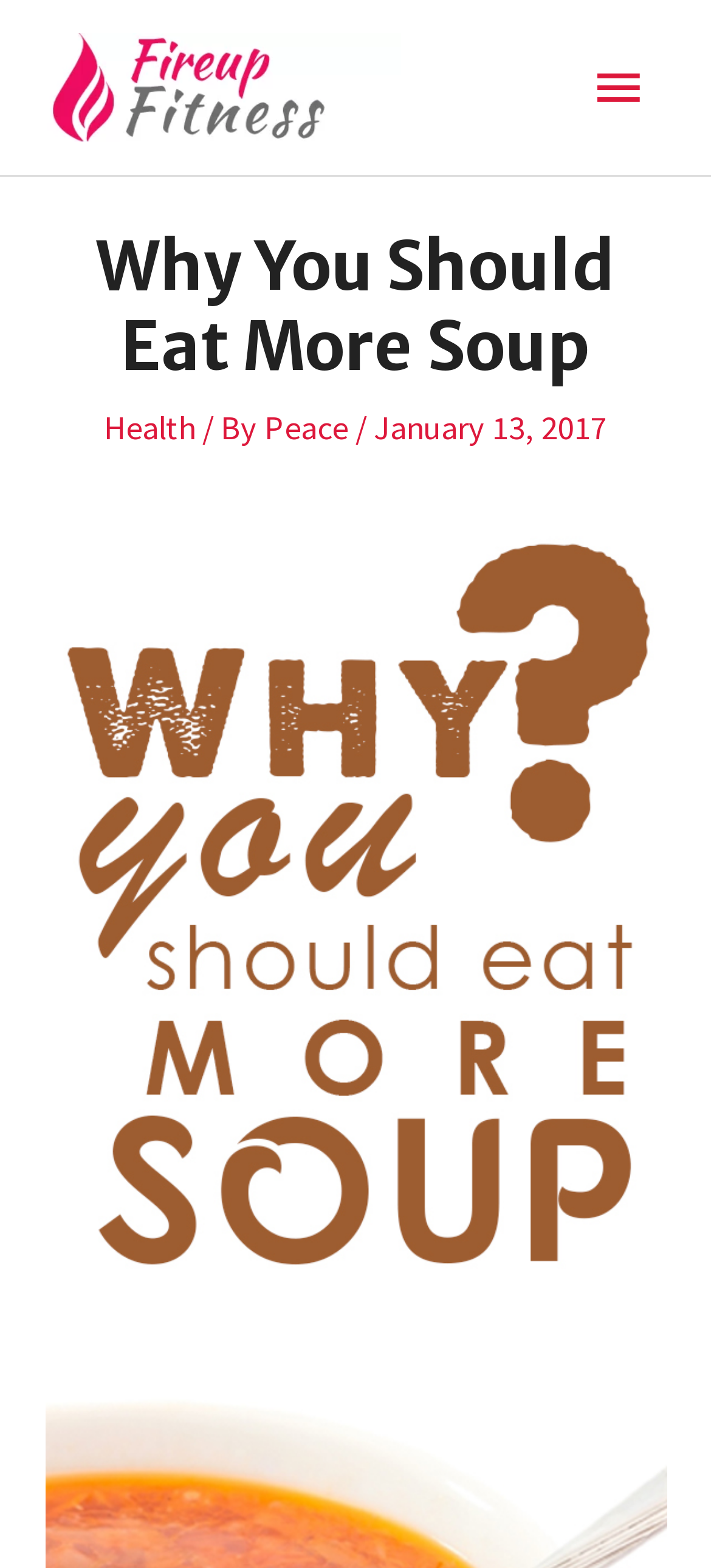Generate a thorough description of the webpage.

The webpage is about the benefits of eating soup, with a focus on its health benefits. At the top left corner, there is a link to "FireupFitness.com" accompanied by an image with the same name. Below this, there is a main menu button that, when expanded, reveals a dropdown menu.

The main content of the webpage is headed by a title "Why You Should Eat More Soup", which is prominently displayed in the top half of the page. Below the title, there are three links: "Health", "Peace", and a date "January 13, 2017", which are arranged horizontally and separated by short text phrases. The "Health" link is positioned to the left, followed by the text "/ By", then the "Peace" link, and finally the date on the right.